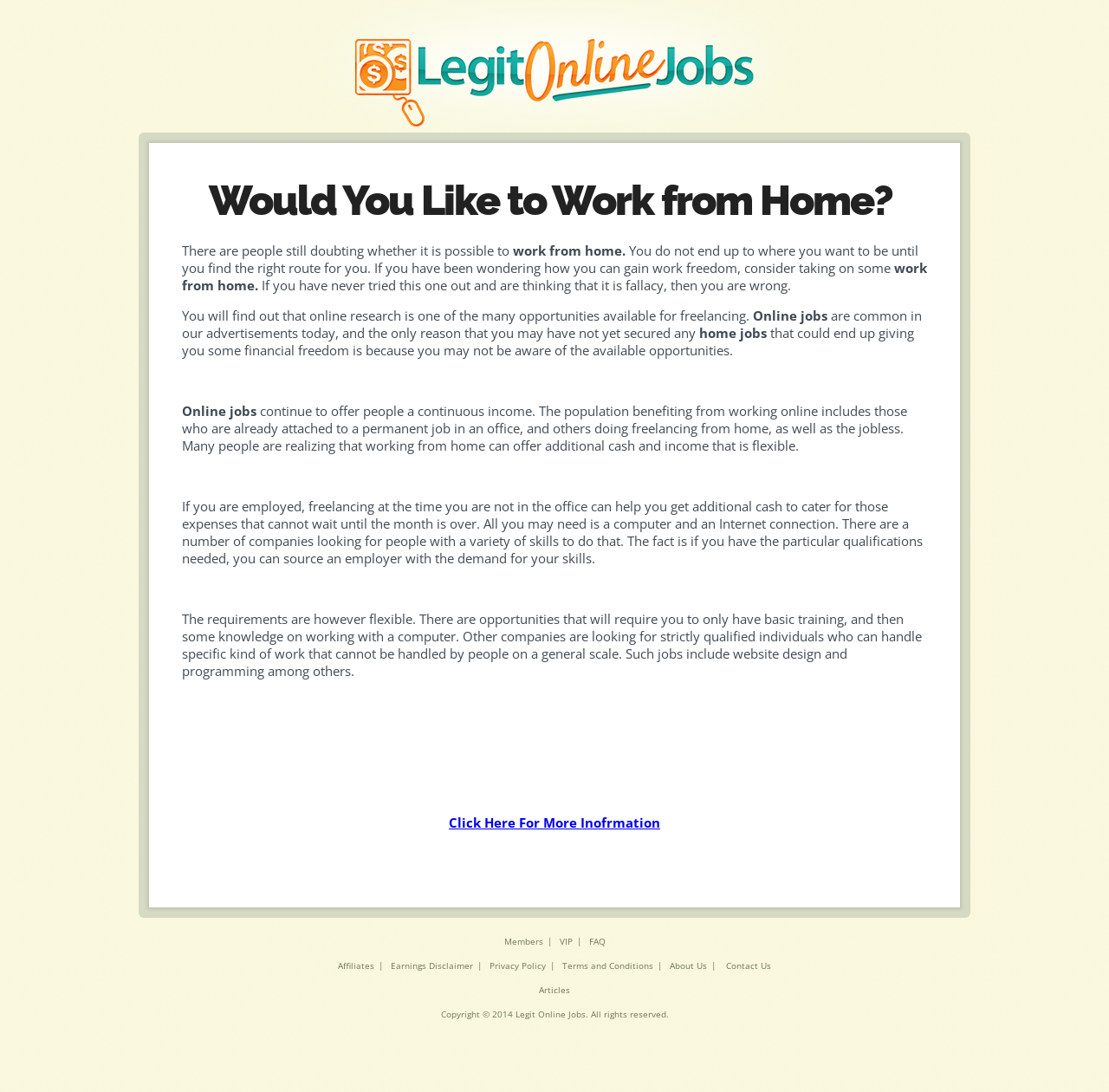Identify the bounding box coordinates of the part that should be clicked to carry out this instruction: "Check 'About Us'".

[0.604, 0.879, 0.638, 0.89]